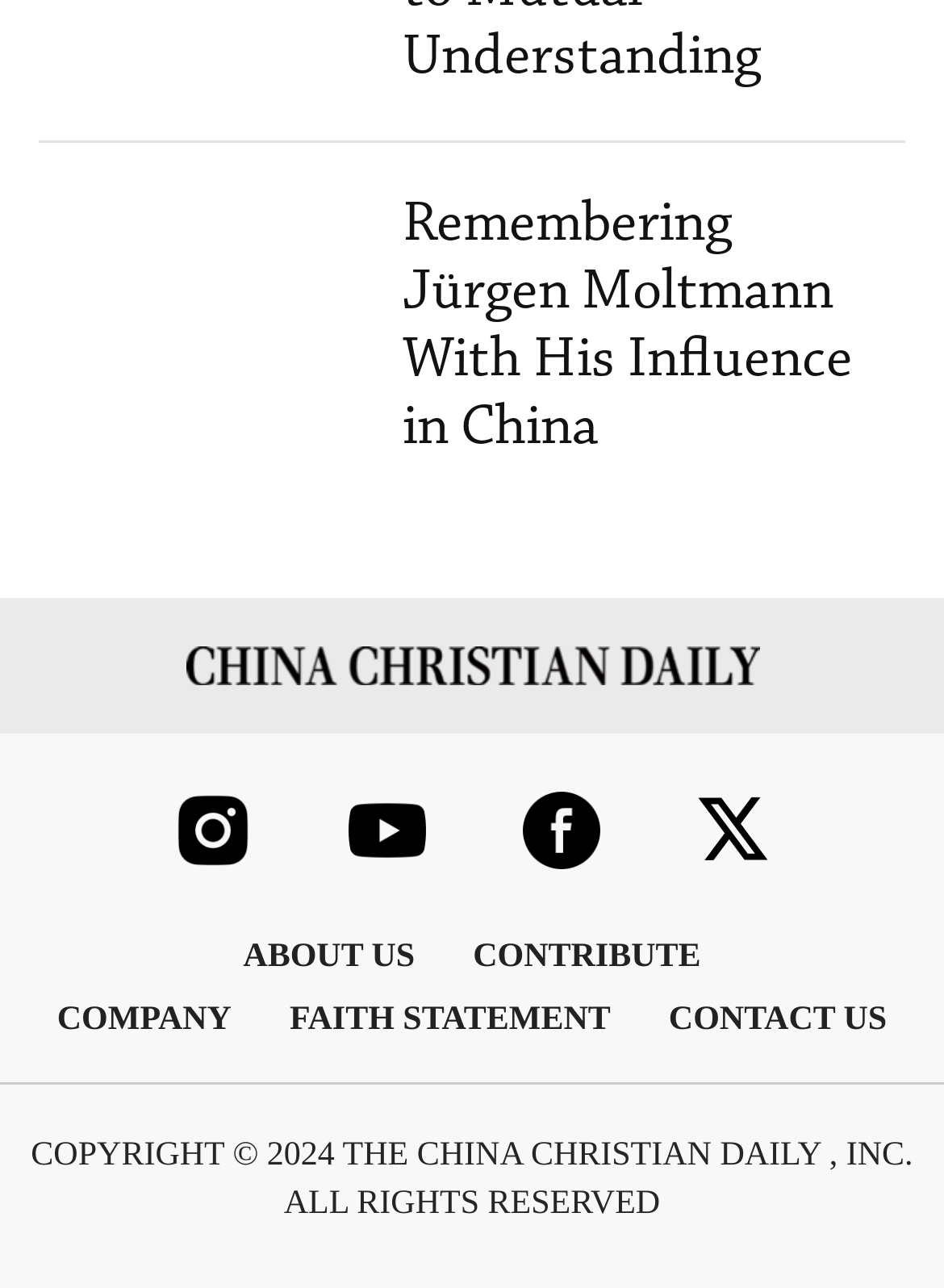Identify the coordinates of the bounding box for the element described below: "COMPANY". Return the coordinates as four float numbers between 0 and 1: [left, top, right, bottom].

[0.03, 0.772, 0.276, 0.821]